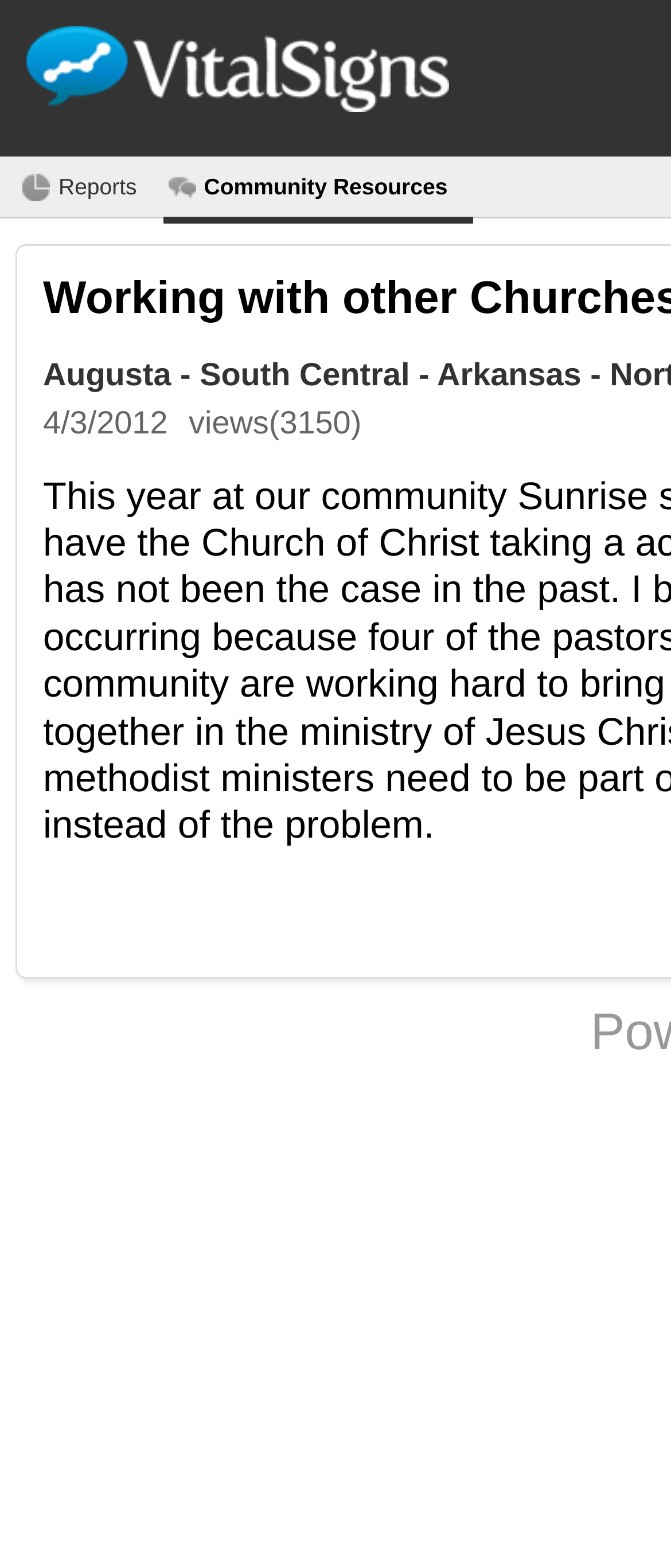Using the given element description, provide the bounding box coordinates (top-left x, top-left y, bottom-right x, bottom-right y) for the corresponding UI element in the screenshot: Community Resources

[0.242, 0.1, 0.705, 0.143]